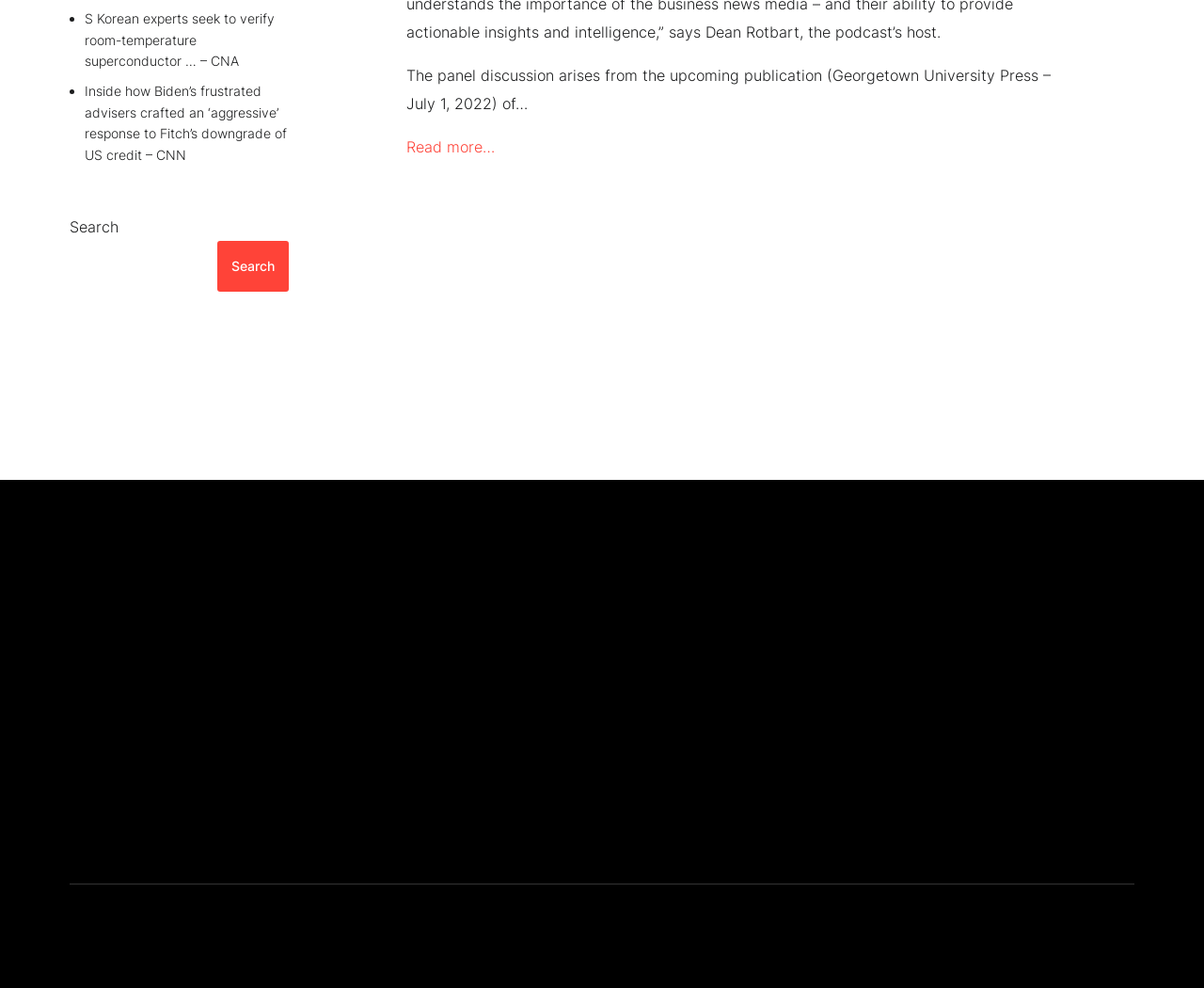Locate the bounding box coordinates of the element that should be clicked to execute the following instruction: "Apply for the job online".

None